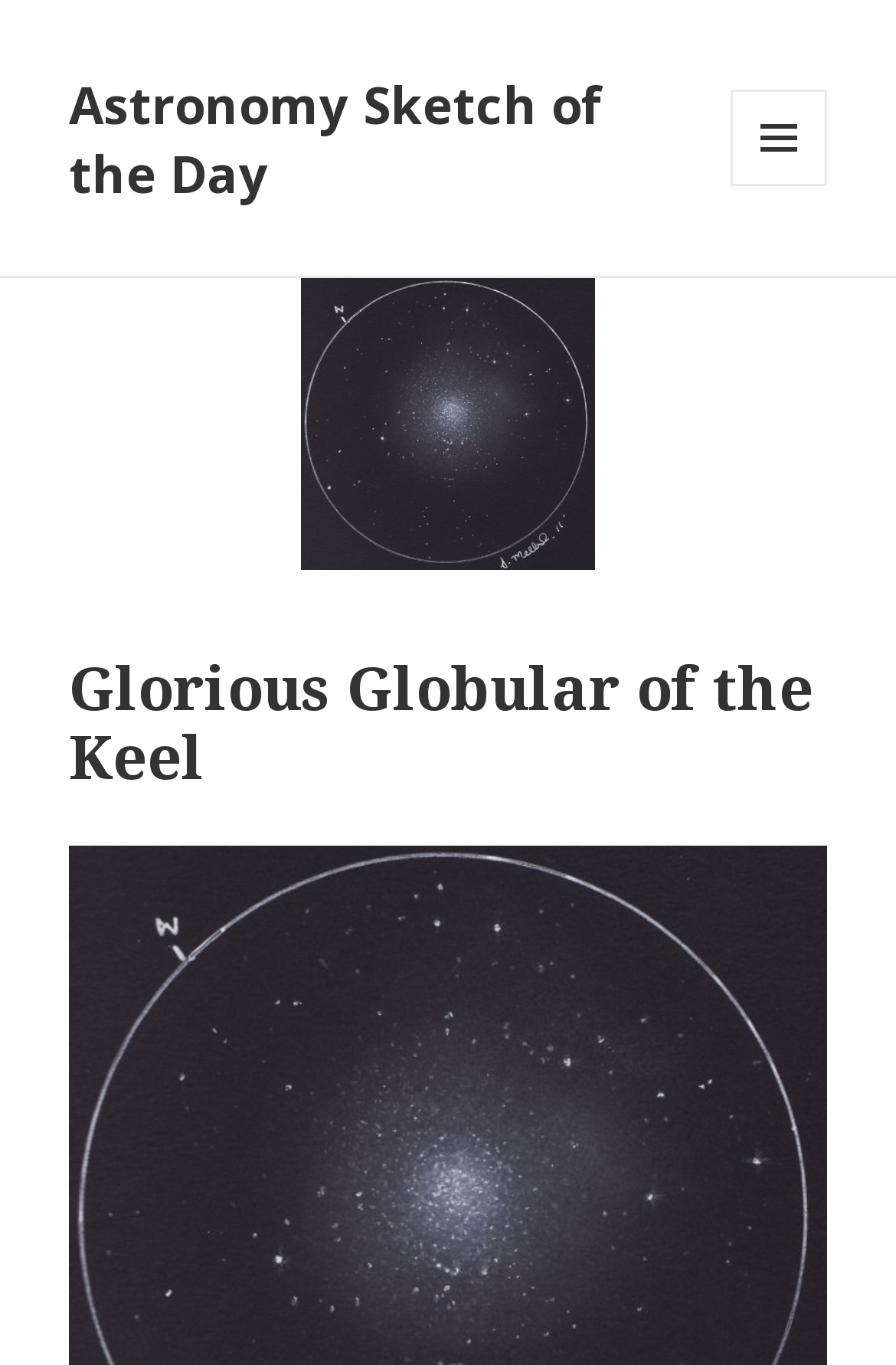Locate the bounding box of the user interface element based on this description: "Menu and widgets".

[0.815, 0.066, 0.923, 0.136]